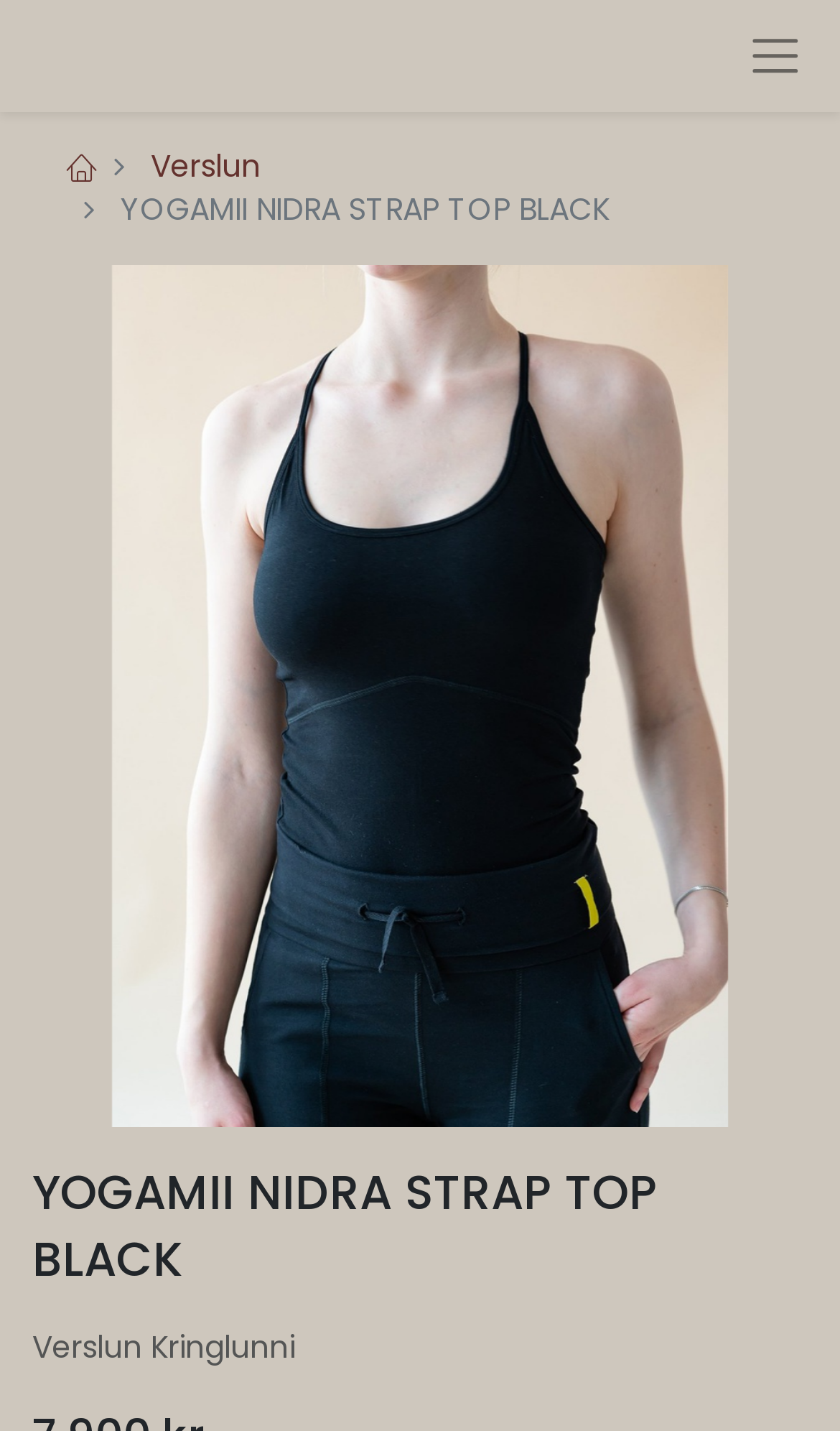Is there a button on the page?
Give a one-word or short-phrase answer derived from the screenshot.

Yes